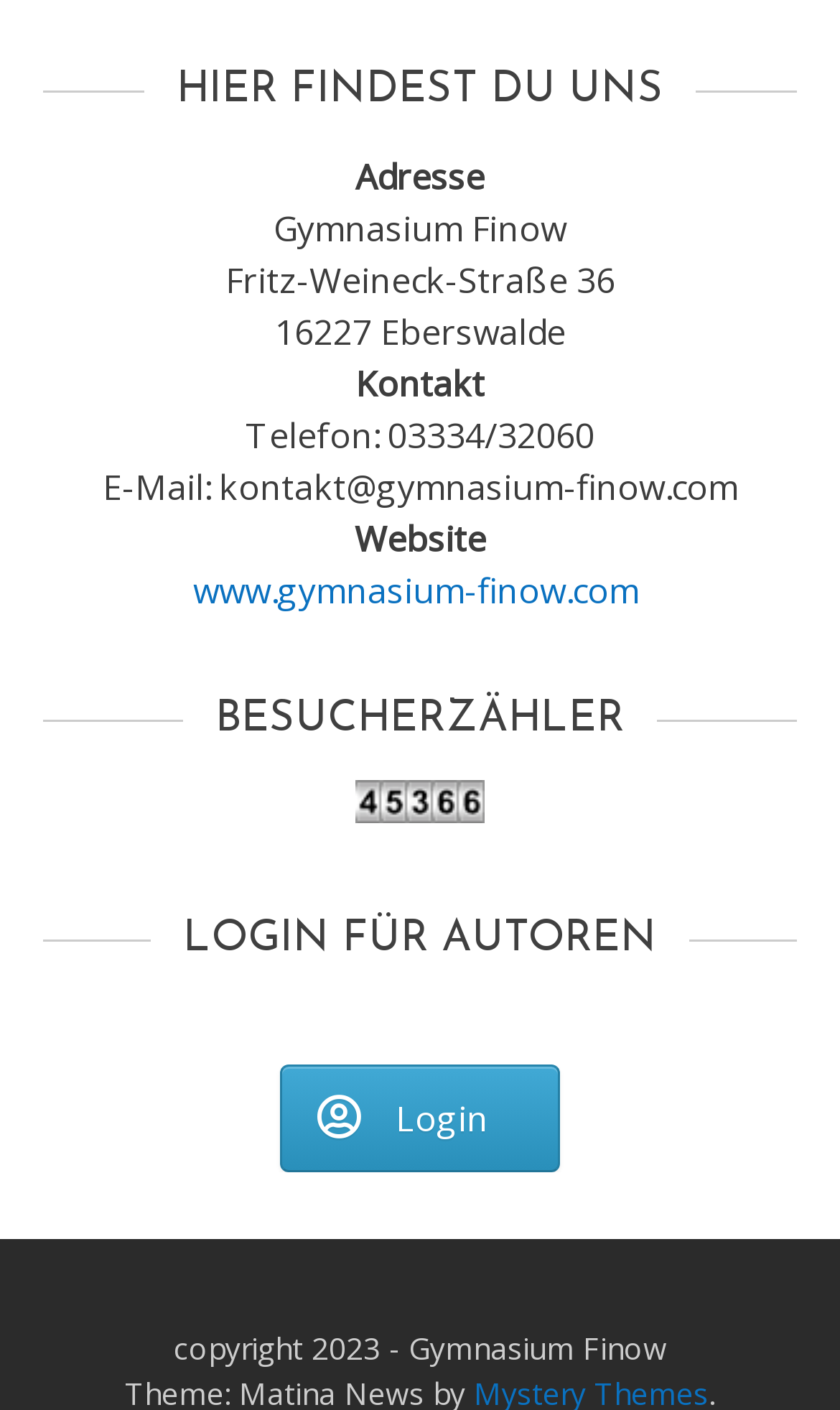What is the school's email address?
Observe the image and answer the question with a one-word or short phrase response.

kontakt@gymnasium-finow.com